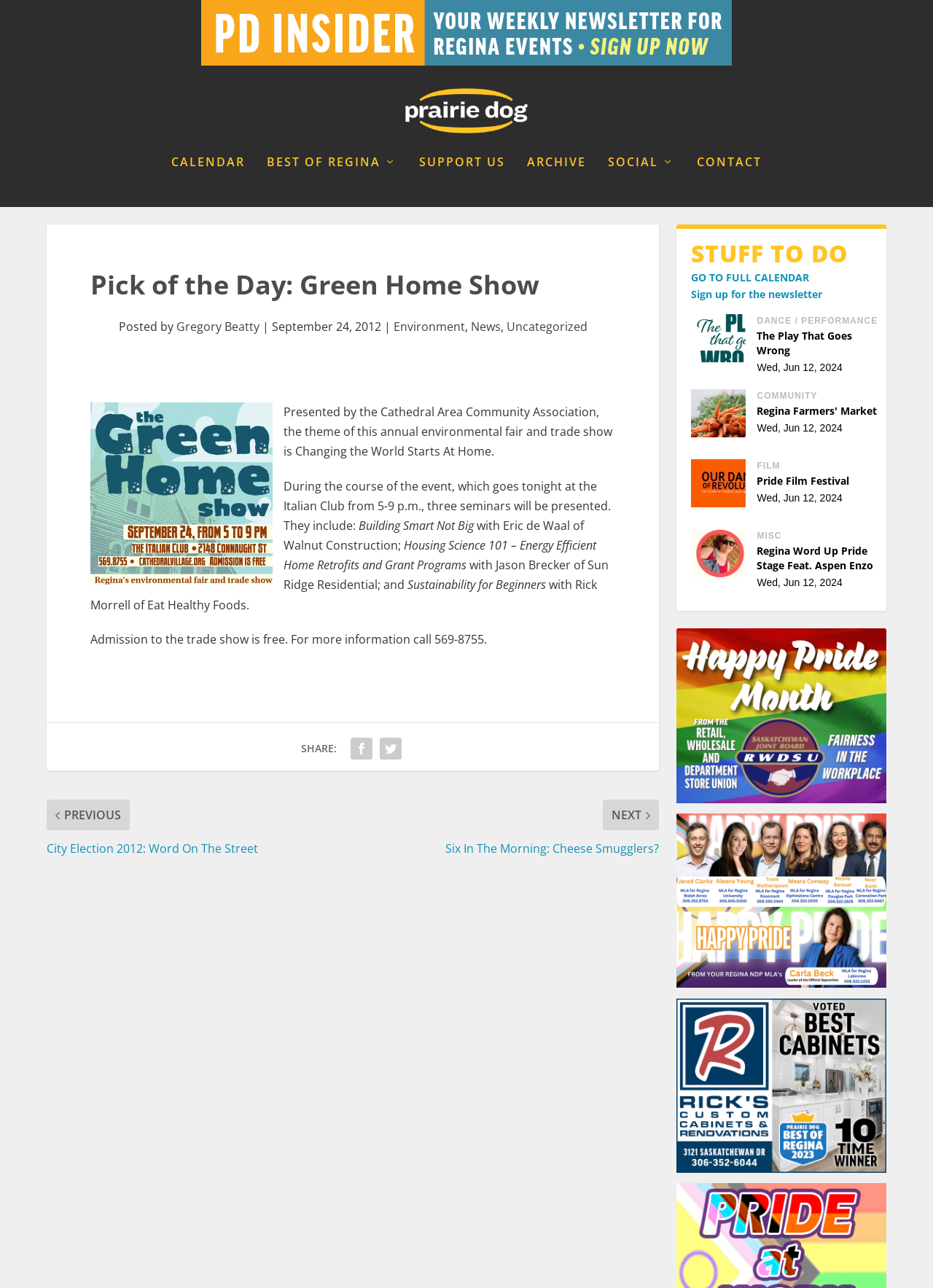Identify the bounding box coordinates of the element to click to follow this instruction: 'Read the article about the Green Home Show'. Ensure the coordinates are four float values between 0 and 1, provided as [left, top, right, bottom].

[0.05, 0.174, 0.707, 0.598]